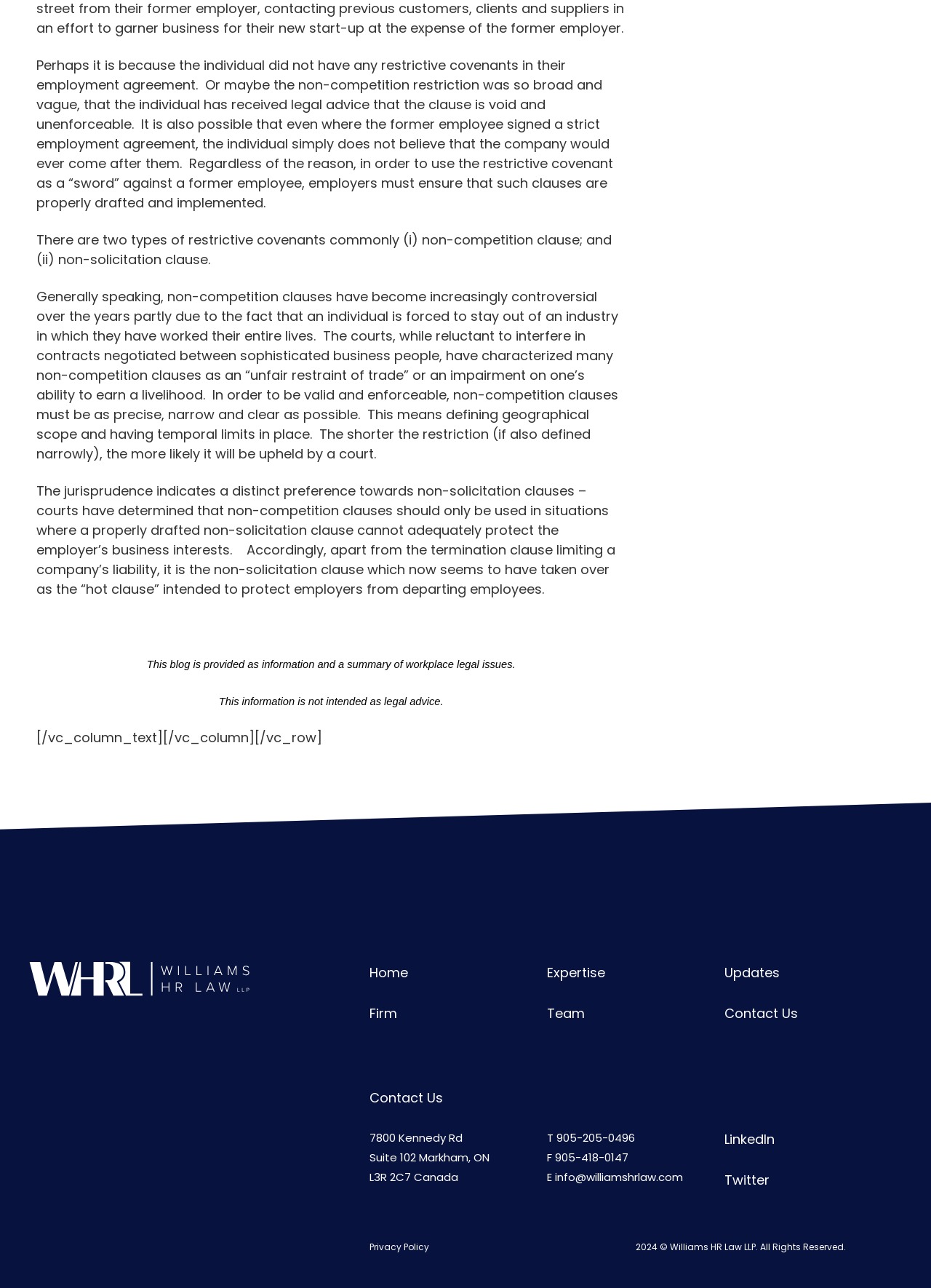Could you find the bounding box coordinates of the clickable area to complete this instruction: "Click on the 'Contact Us' link"?

[0.778, 0.78, 0.857, 0.794]